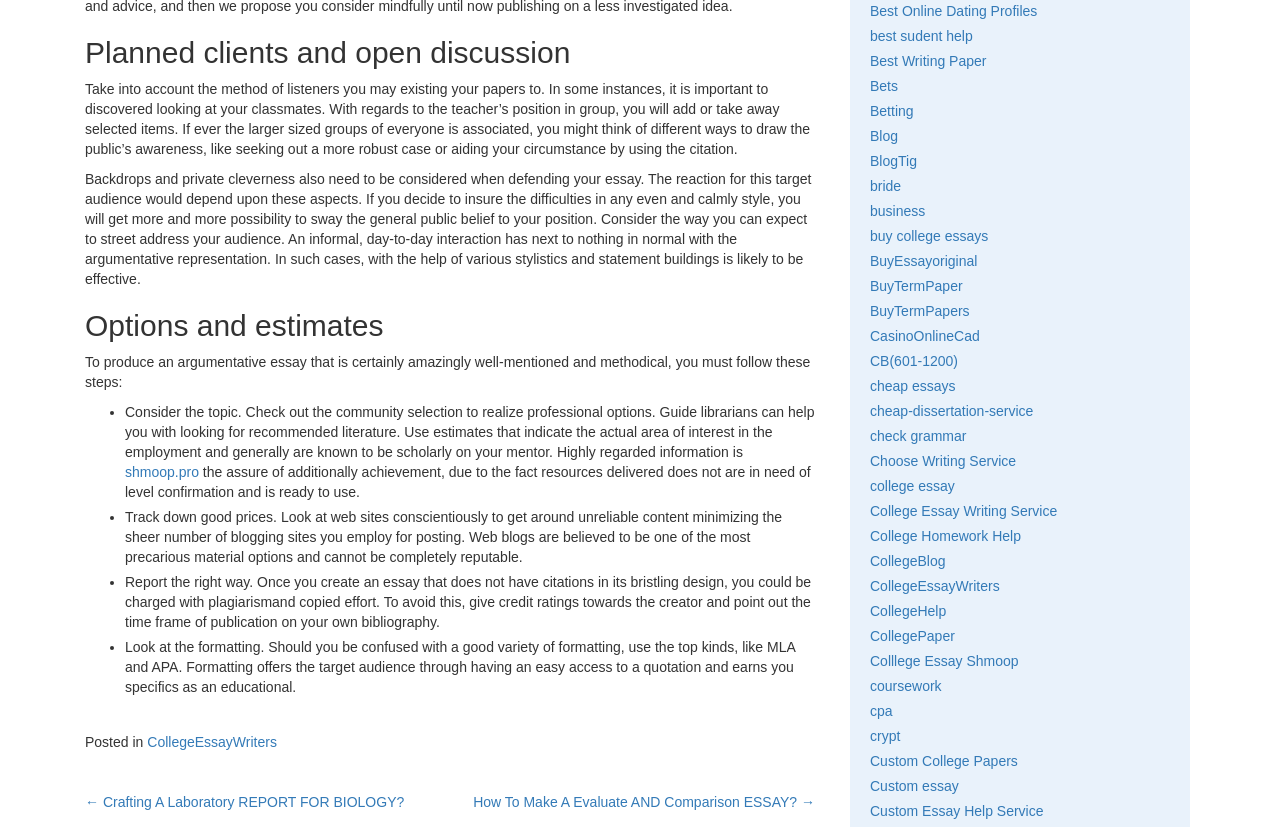Highlight the bounding box coordinates of the element you need to click to perform the following instruction: "Check out the best online dating profiles."

[0.68, 0.004, 0.81, 0.023]